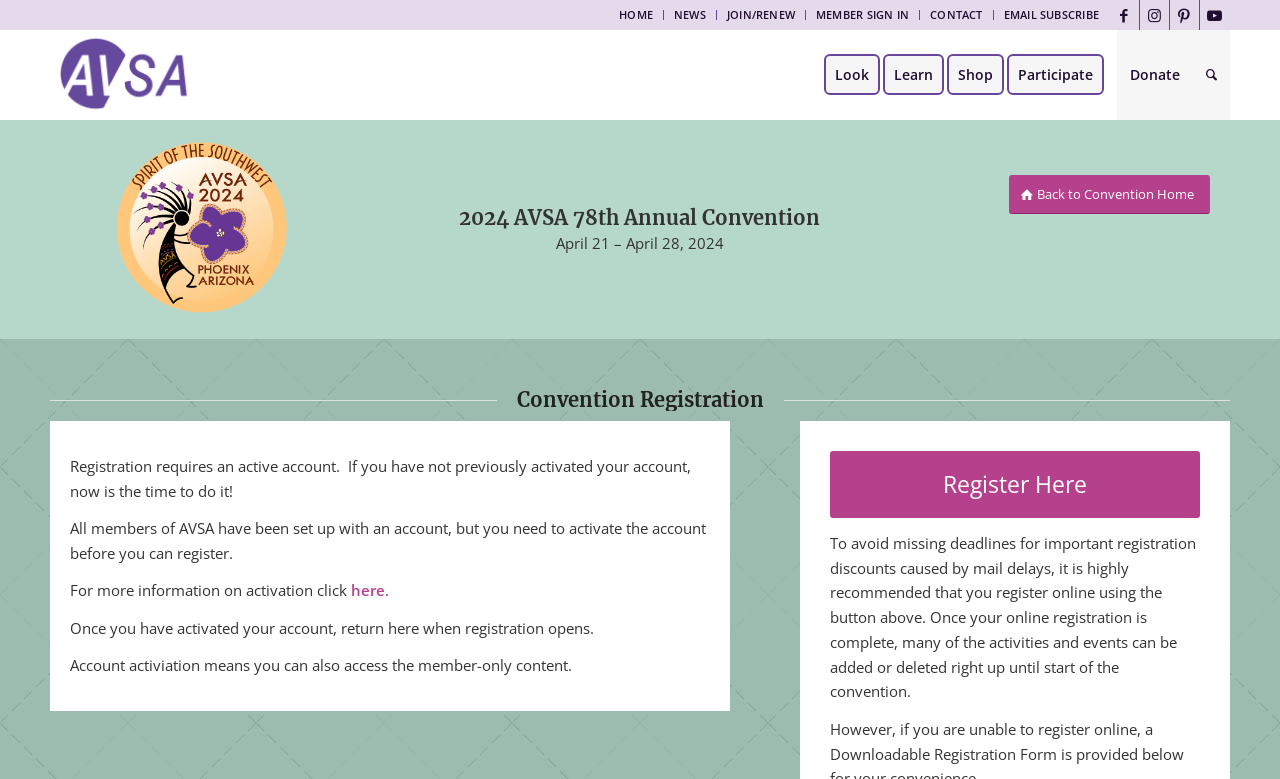Please locate the bounding box coordinates of the element's region that needs to be clicked to follow the instruction: "Go to the 'REGGAE MUSIC NEWS' page". The bounding box coordinates should be provided as four float numbers between 0 and 1, i.e., [left, top, right, bottom].

None